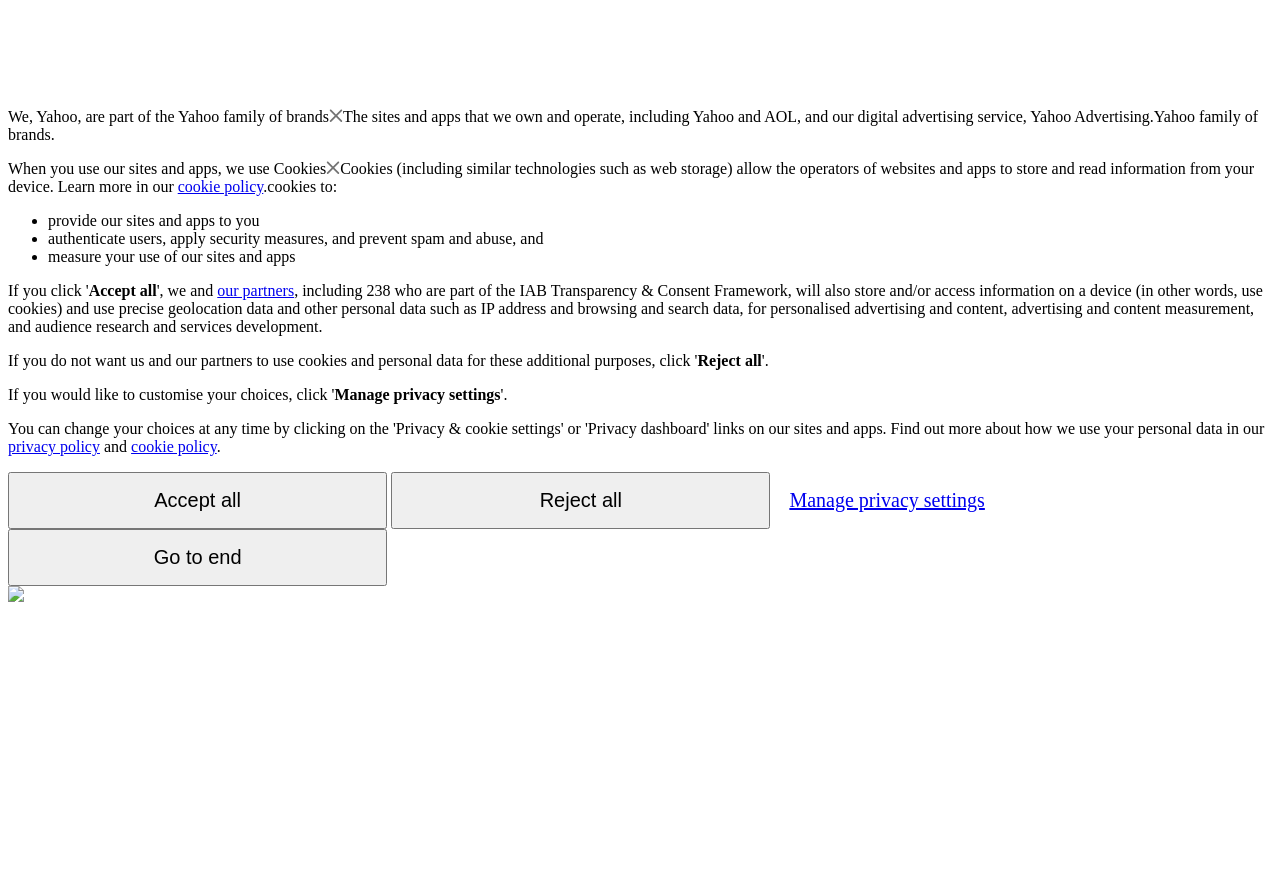Based on the provided description, "cookie policy", find the bounding box of the corresponding UI element in the screenshot.

[0.139, 0.2, 0.206, 0.219]